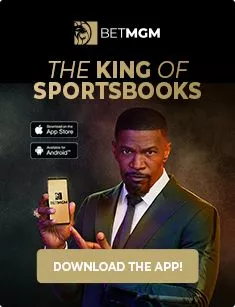Using the information in the image, give a comprehensive answer to the question: 
What is the primary action encouraged by the advertisement?

The advertisement prominently displays the call-to-action 'DOWNLOAD THE APP!' at the bottom, targeting sports betting enthusiasts to download the BetMGM app on their devices.